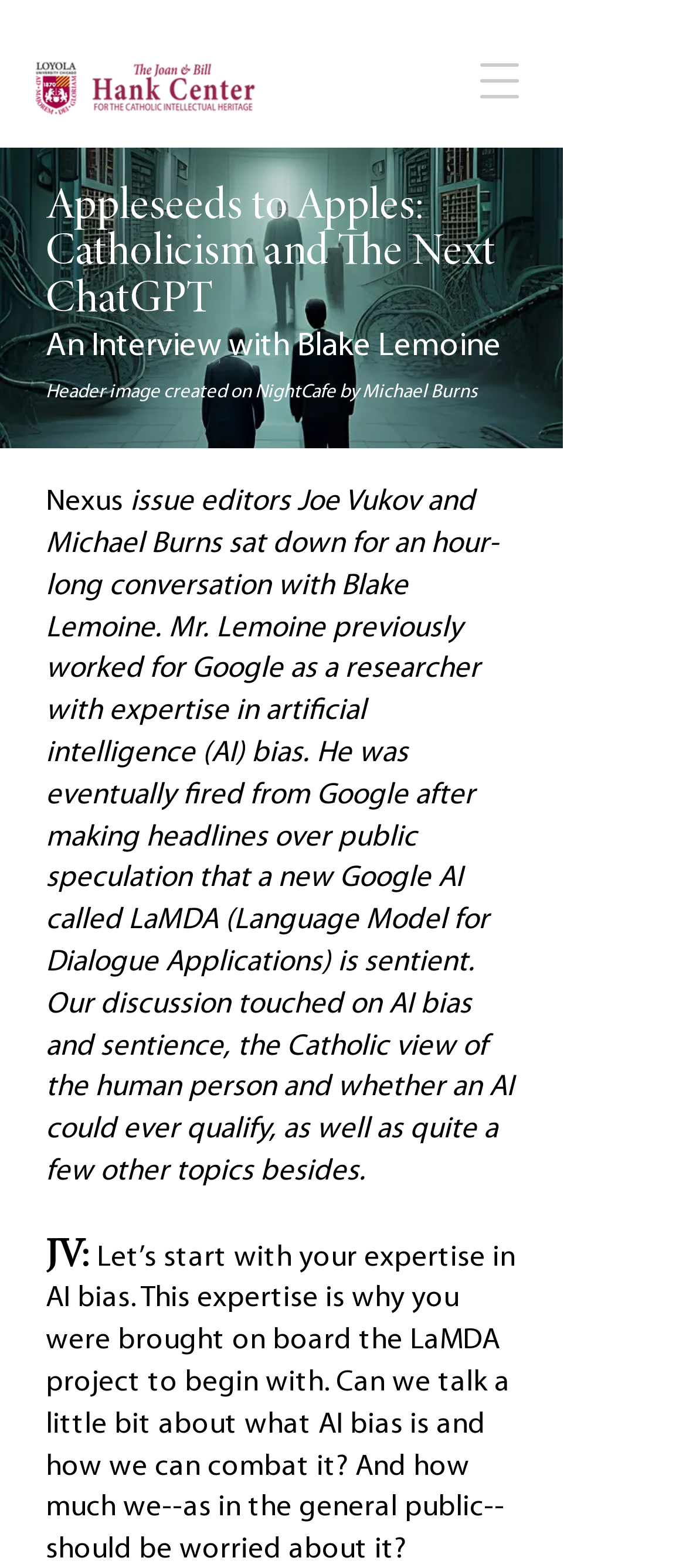What is the name of the person interviewed?
We need a detailed and meticulous answer to the question.

The answer can be found in the heading 'An Interview with Blake Lemoine' and also in the text 'issue editors Joe Vukov and Michael Burns sat down for an hour-long conversation with Blake Lemoine.'